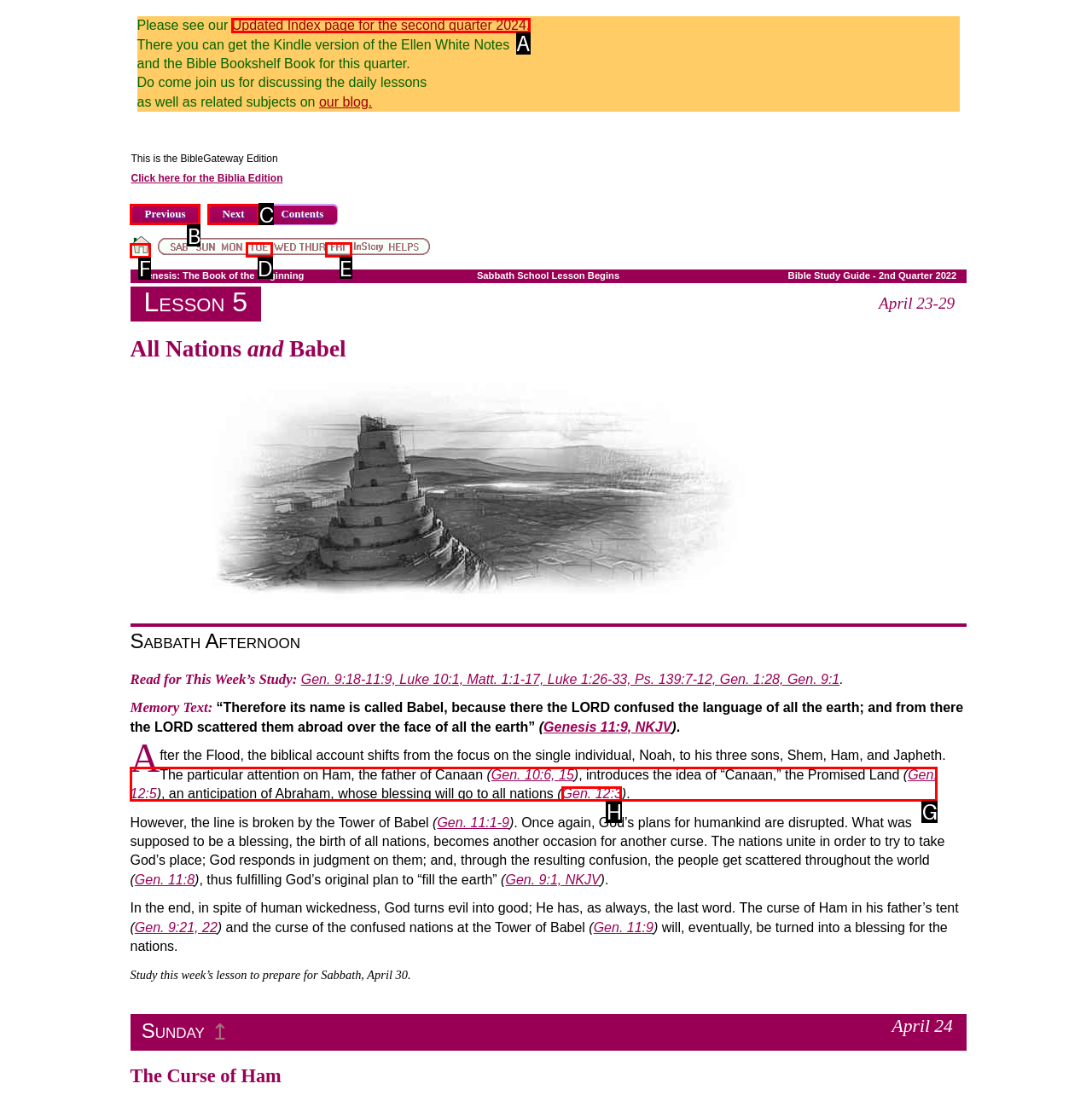Identify the letter of the UI element you need to select to accomplish the task: Click the 'Home' link.
Respond with the option's letter from the given choices directly.

F